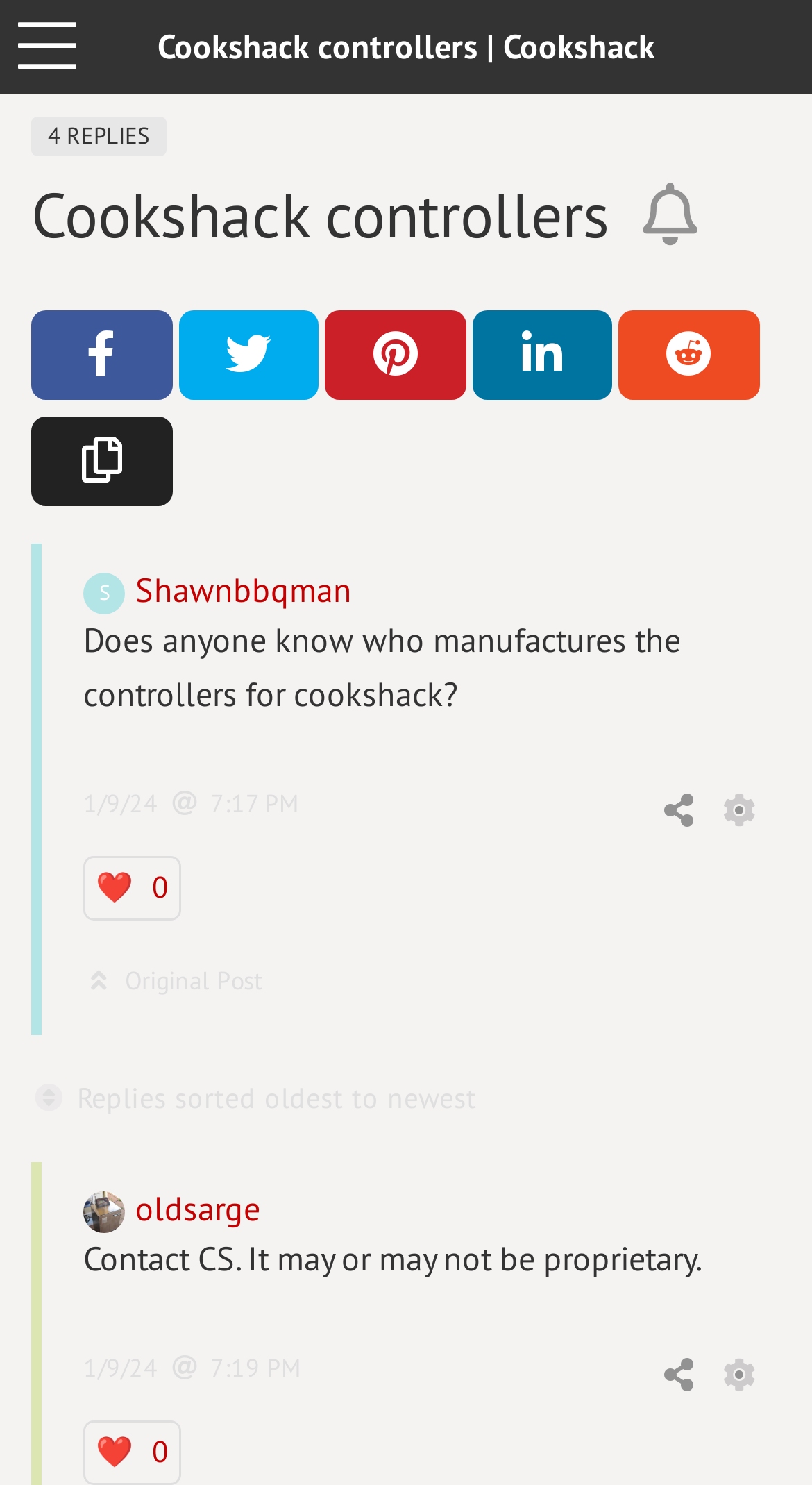Identify the bounding box of the HTML element described as: "aria-label="Share"".

[0.81, 0.531, 0.862, 0.559]